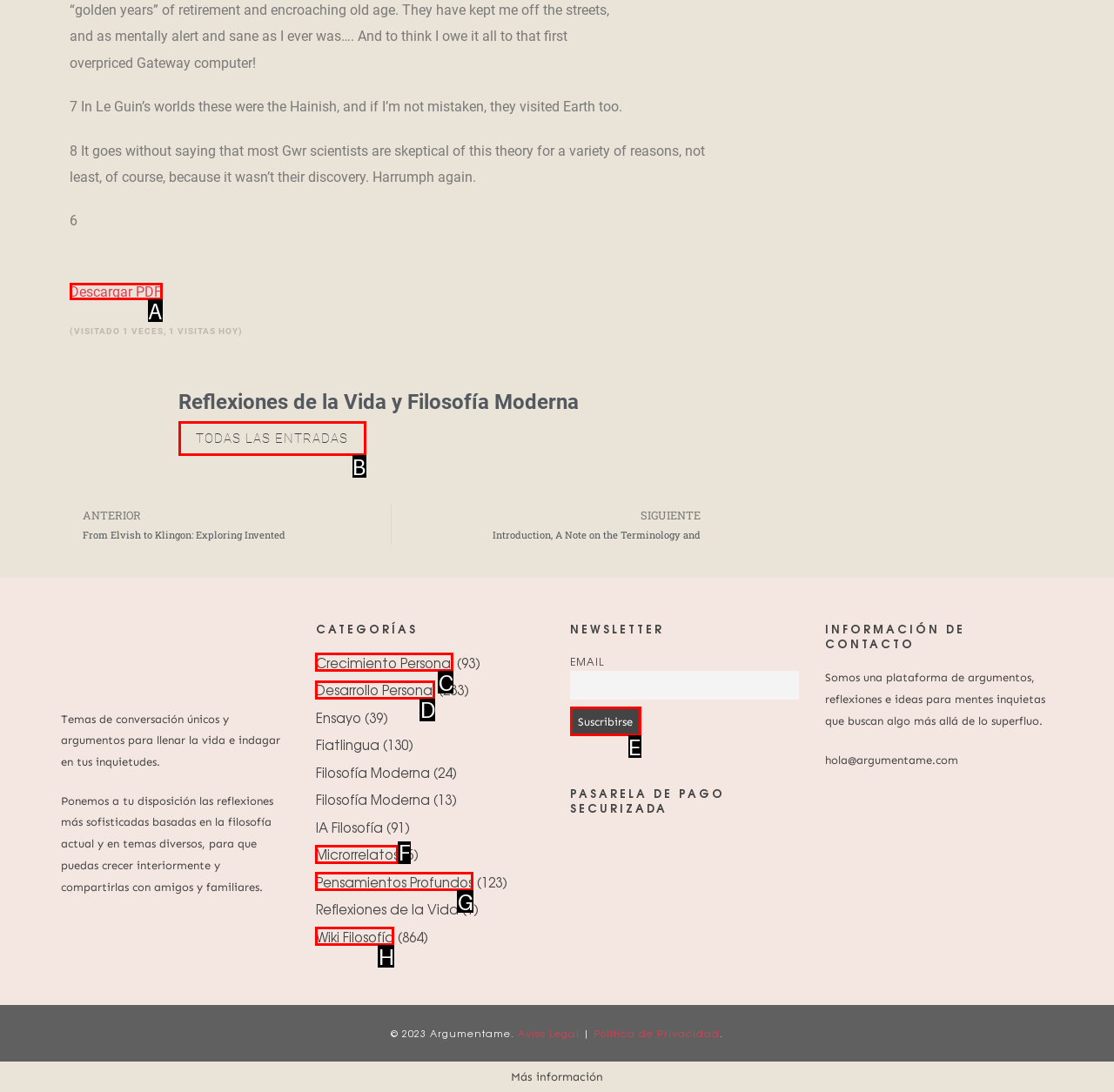Determine the option that best fits the description: value="Suscribirse"
Reply with the letter of the correct option directly.

E